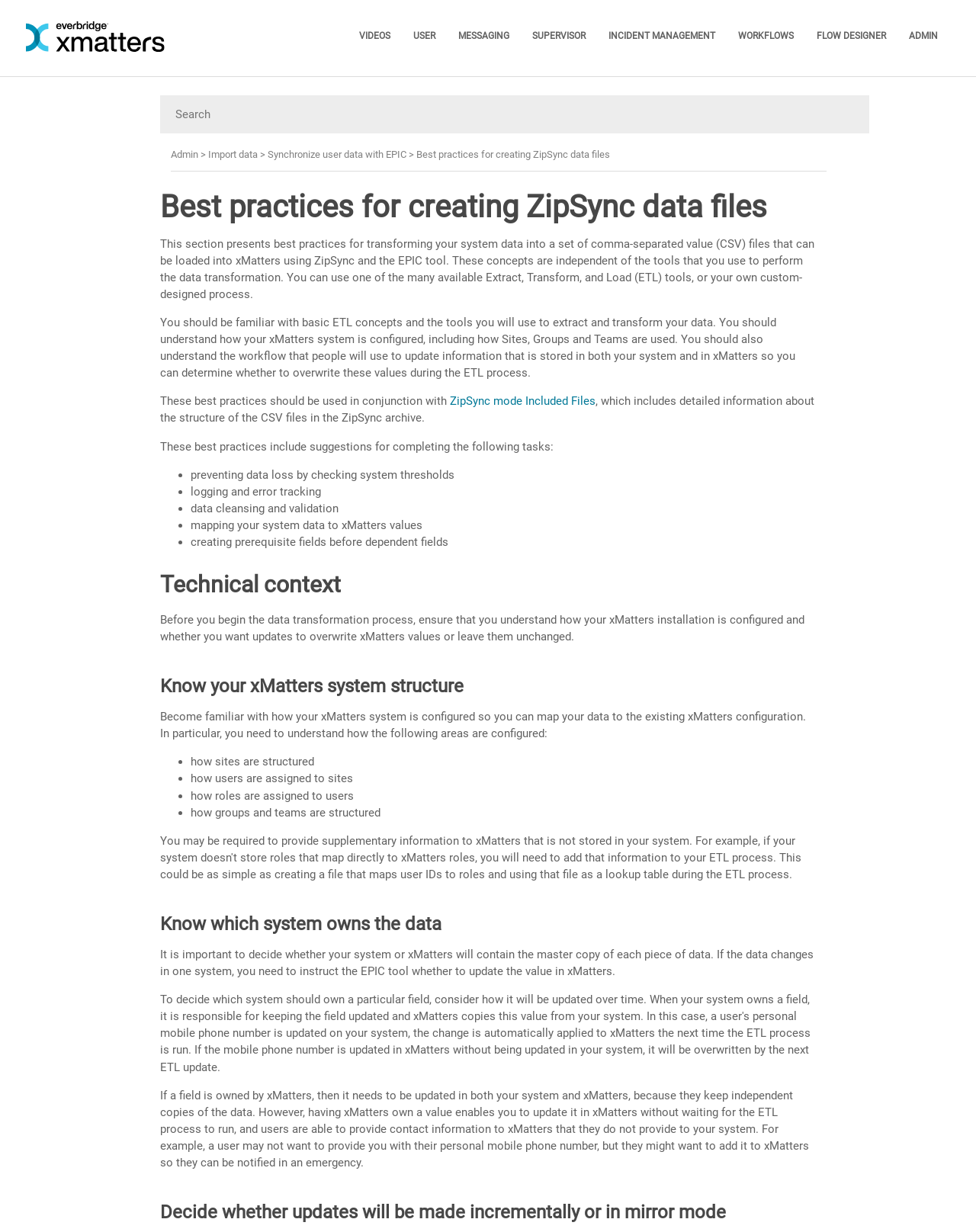What should you understand before beginning the data transformation process?
Provide a one-word or short-phrase answer based on the image.

System configuration